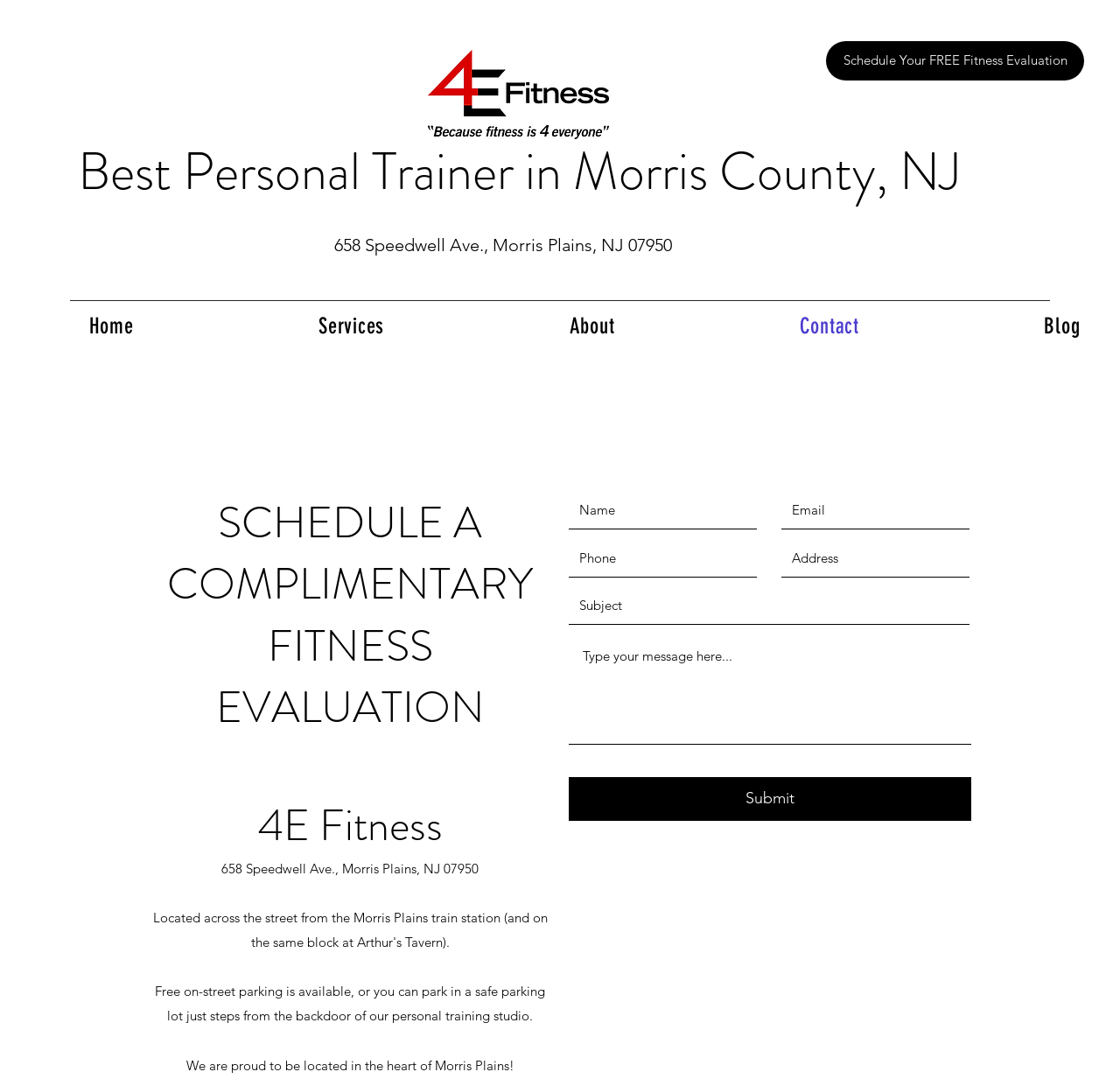What is the name of the personal training studio?
Based on the visual, give a brief answer using one word or a short phrase.

4E Fitness